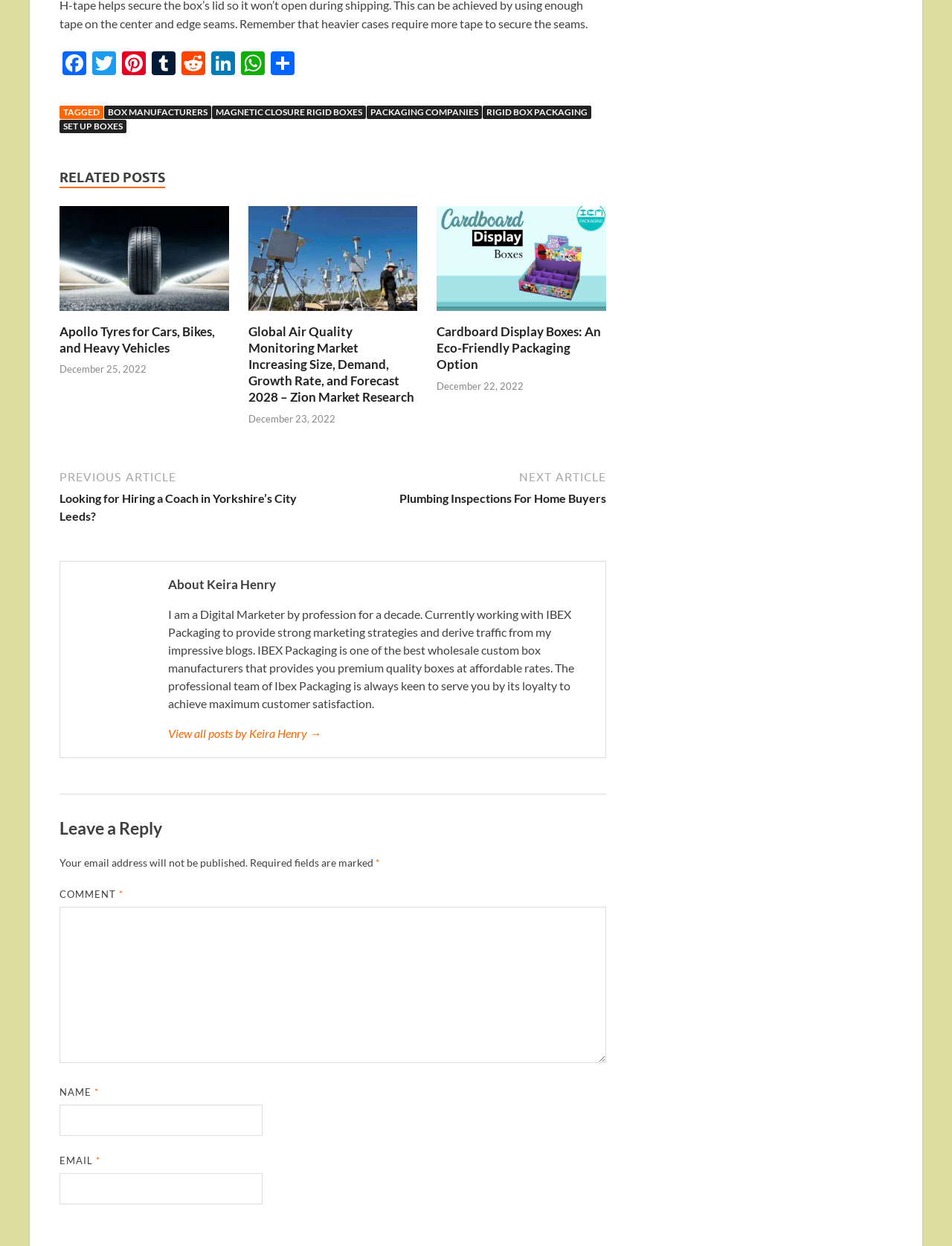Use the details in the image to answer the question thoroughly: 
What is the purpose of IBEX Packaging?

According to the 'About Keira Henry' section, IBEX Packaging is one of the best wholesale custom box manufacturers that provides premium quality boxes at affordable rates.